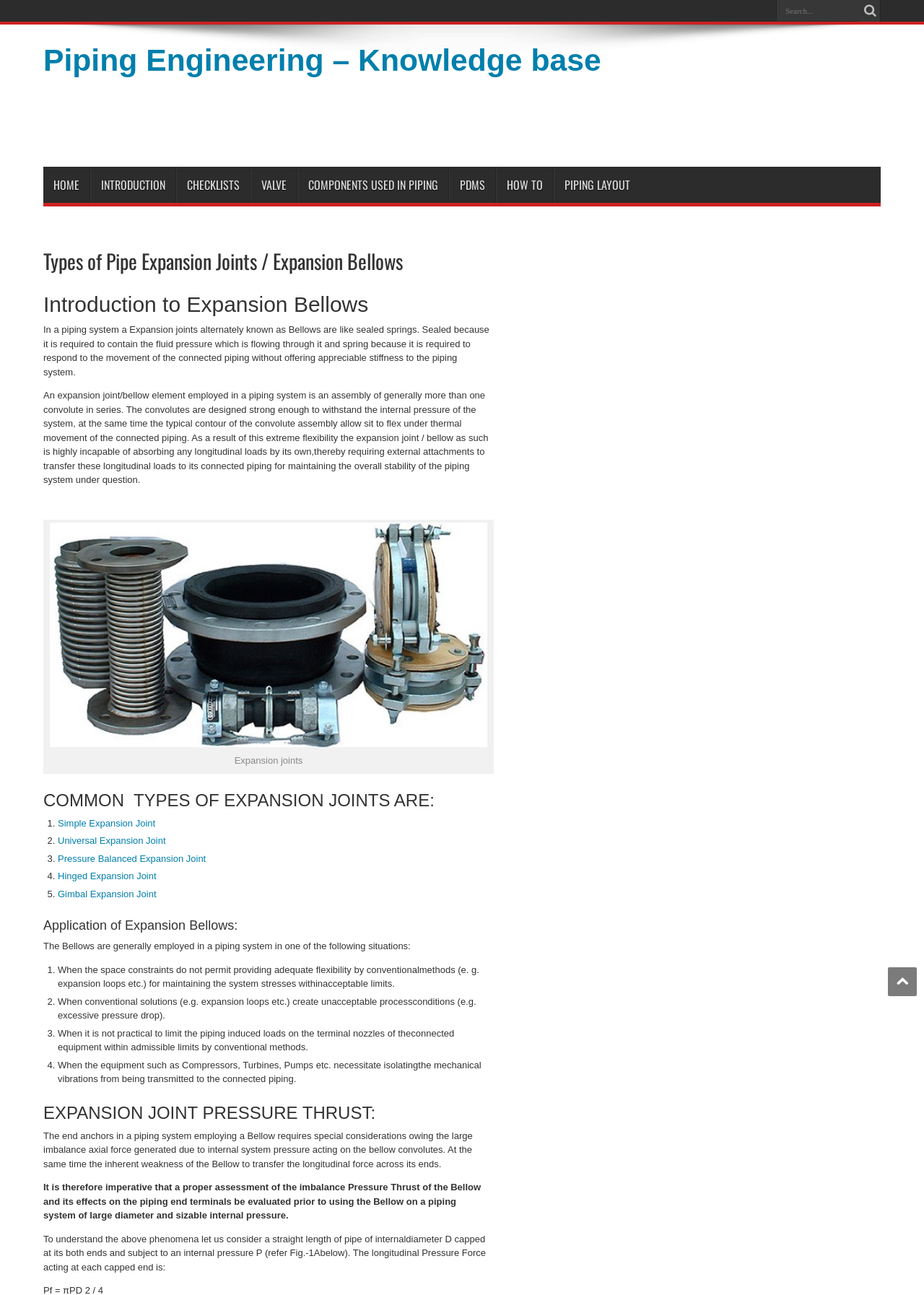Provide the bounding box coordinates for the area that should be clicked to complete the instruction: "Scroll to top".

[0.961, 0.747, 0.992, 0.769]